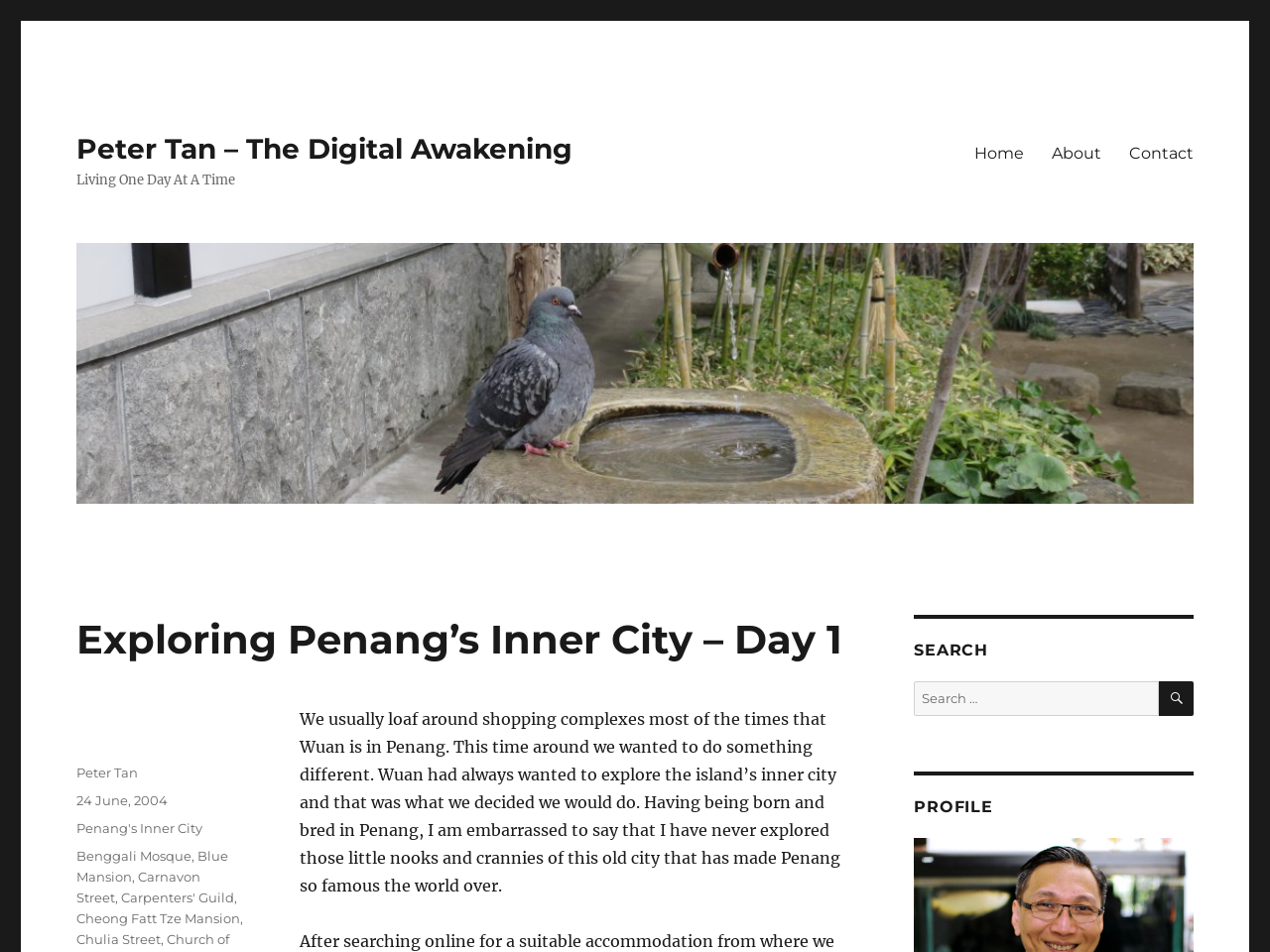Locate the bounding box coordinates of the element I should click to achieve the following instruction: "Scroll to top".

None